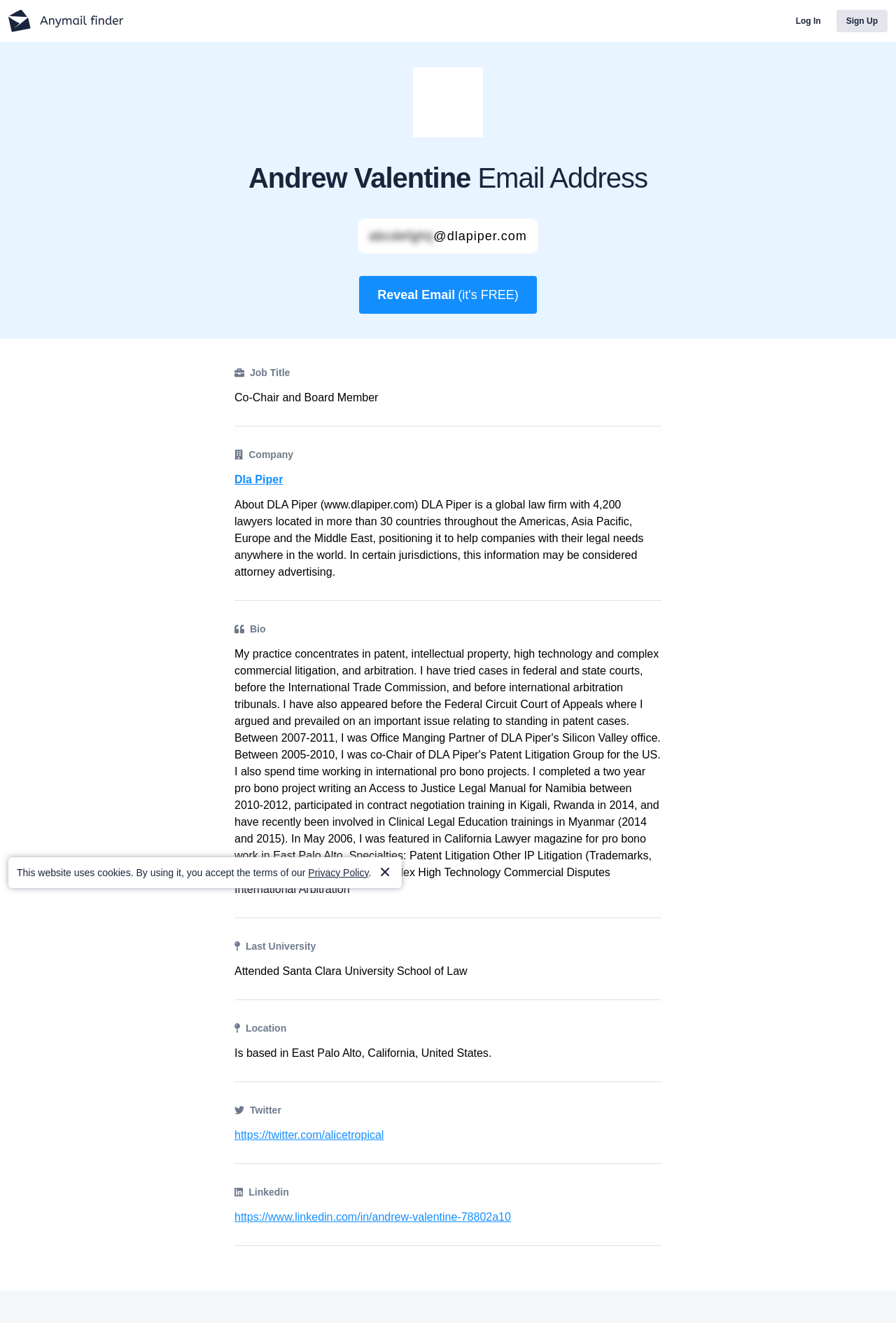What is Andrew Valentine's job title?
Please answer the question as detailed as possible based on the image.

I found the answer by looking at the section that describes Andrew Valentine's information, where it says 'Job Title' followed by 'Co-Chair and Board Member'.